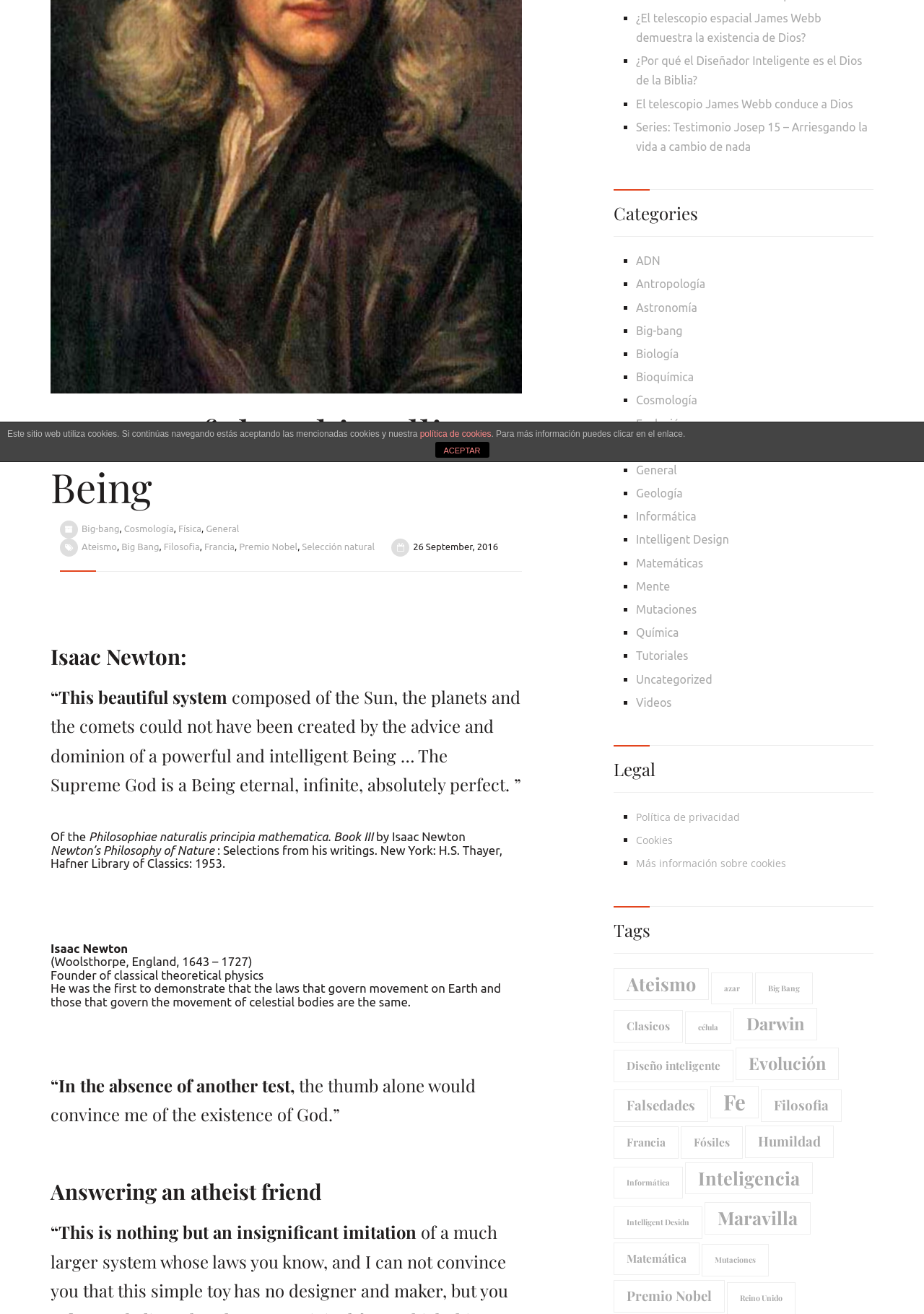Using the format (top-left x, top-left y, bottom-right x, bottom-right y), provide the bounding box coordinates for the described UI element. All values should be floating point numbers between 0 and 1: Más información sobre cookies

[0.688, 0.652, 0.851, 0.662]